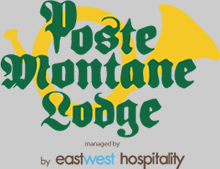Who manages the Poste Montane Lodge?
Based on the image, answer the question with a single word or brief phrase.

eastwest hospitality